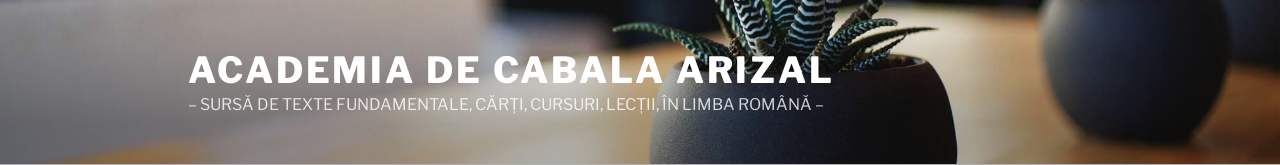Refer to the image and offer a detailed explanation in response to the question: What language are the educational resources provided in?

The subtitle '– SURSĂ DE TEXTE FUNDAMENTALE, CĂRȚI, CURSURI, LECȚII, ÎN LIMBA ROMÂNĂ –' emphasizes the academy’s commitment to providing educational resources in the Romanian language.